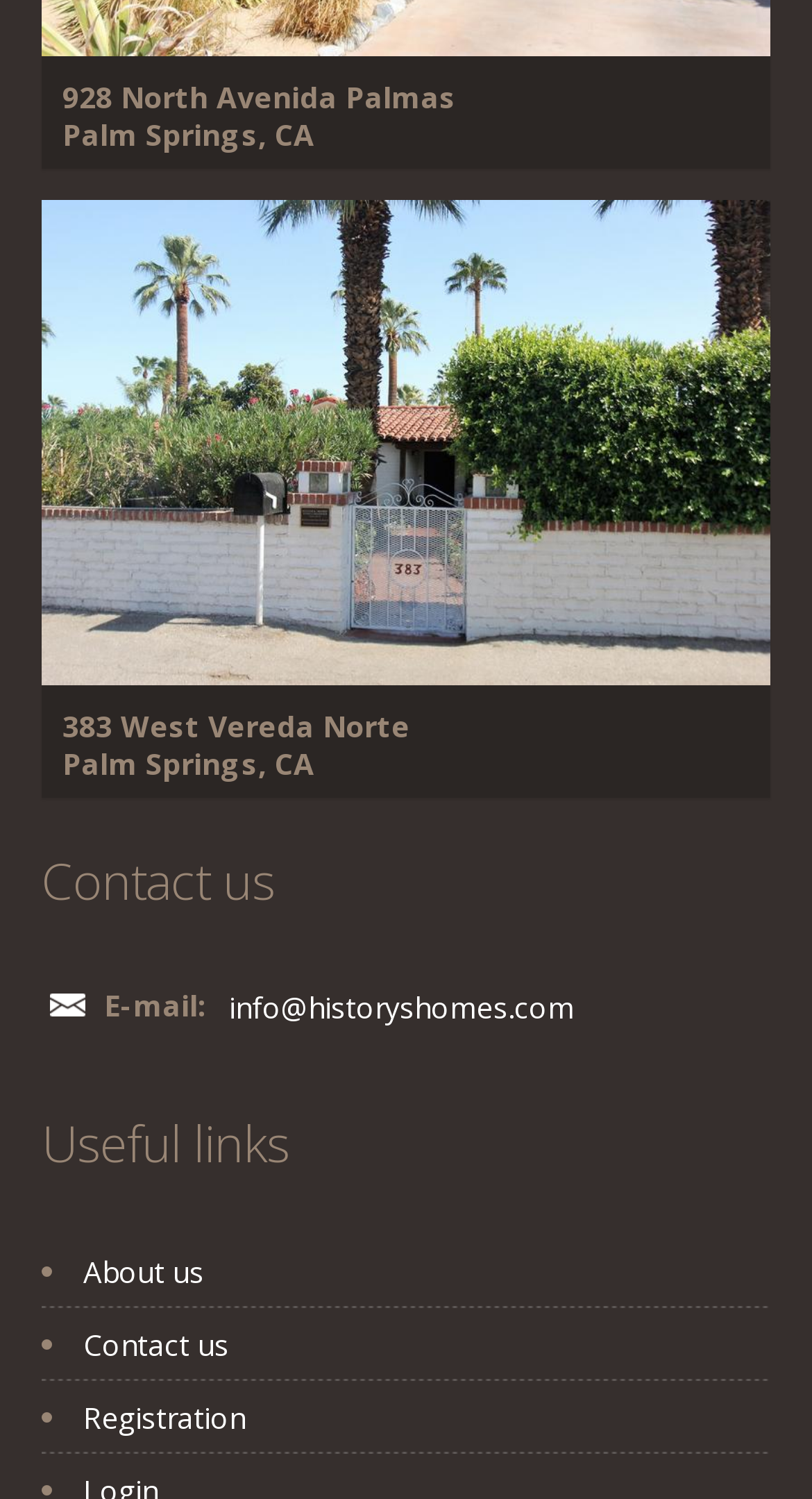How many properties are listed on the webpage?
Please use the image to deliver a detailed and complete answer.

The webpage lists two properties, each with its own heading element. The first property's address is '928 North Avenida Palmas Palm Springs, CA' and the second property's address is '383 West Vereda Norte Palm Springs, CA'.